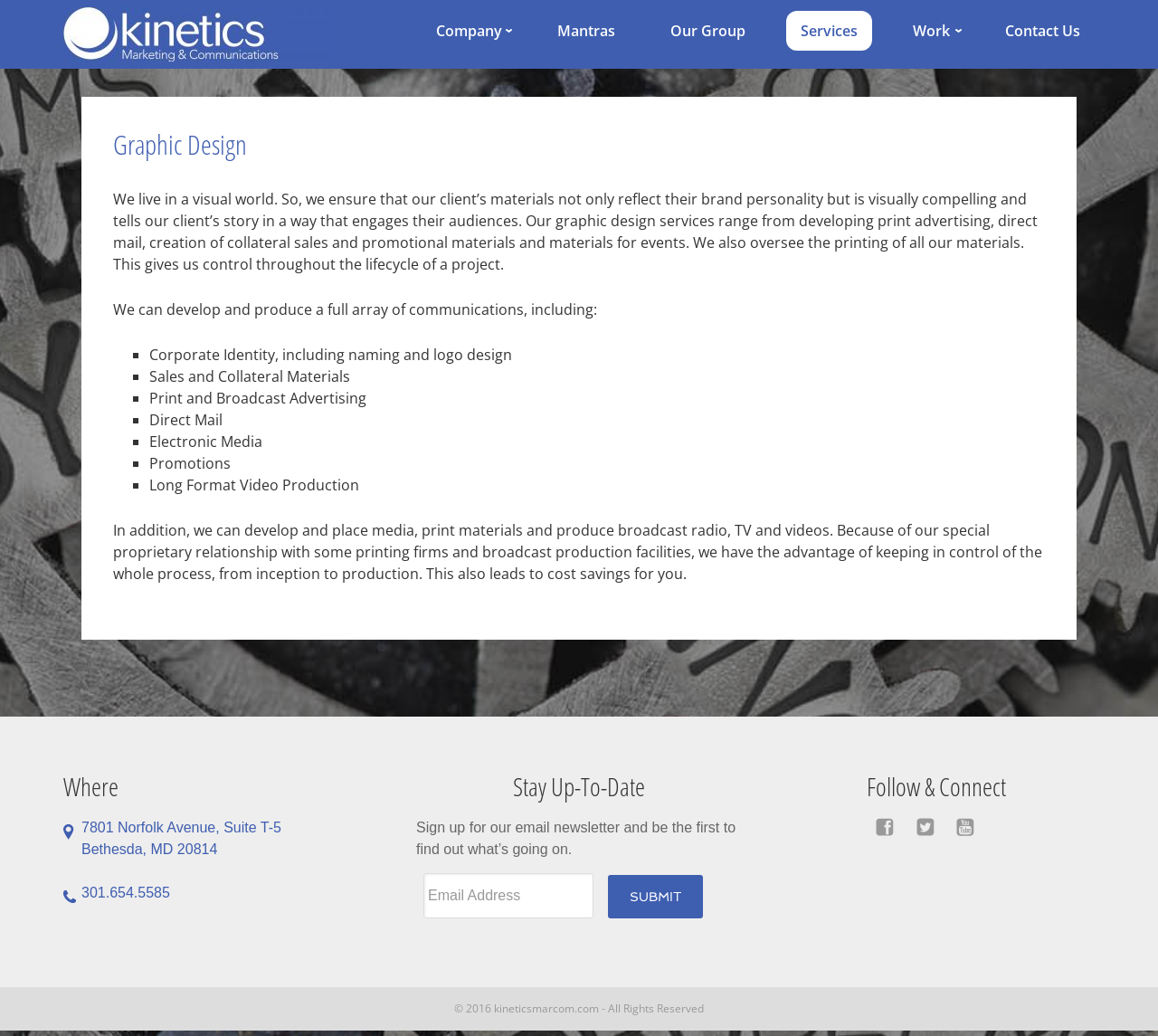What is the purpose of the company's graphic design services?
Refer to the image and respond with a one-word or short-phrase answer.

To engage audiences